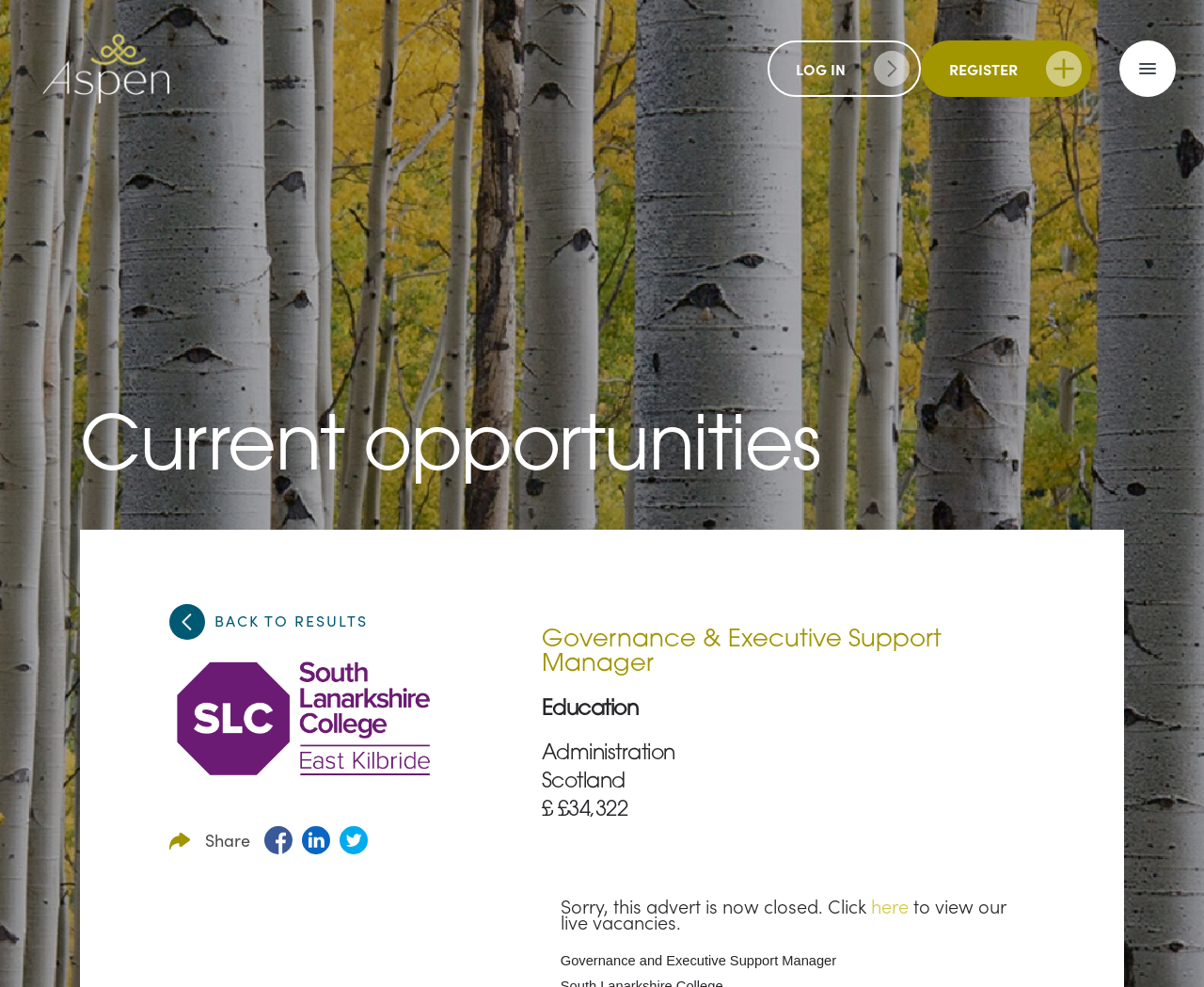Refer to the screenshot and answer the following question in detail:
What is the current status of the job posting?

The current status of the job posting can be found in the static text element with the text 'Sorry, this advert is now closed.' which is located at the bottom of the webpage, indicating that the job posting is no longer active.